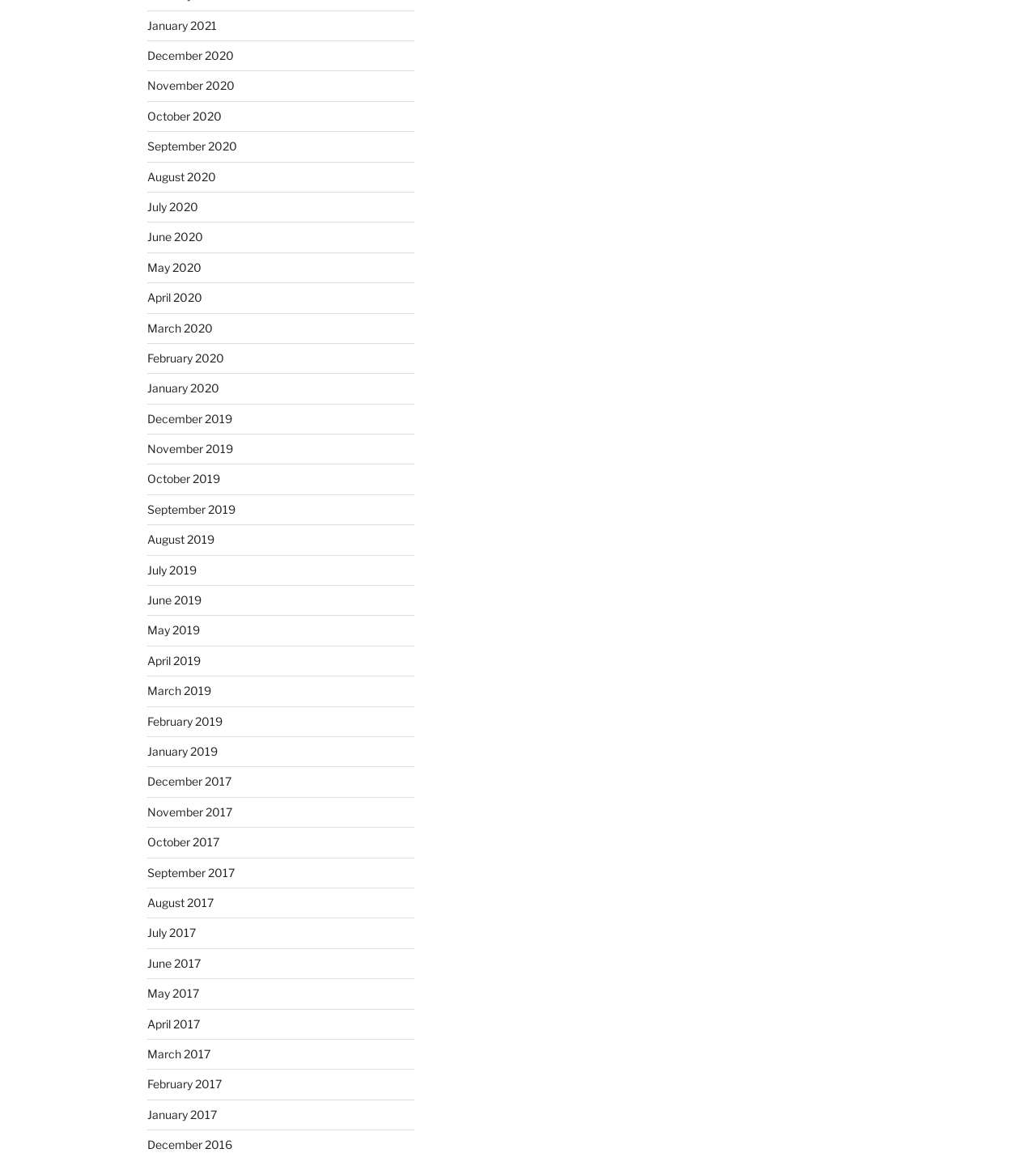Specify the bounding box coordinates for the region that must be clicked to perform the given instruction: "View December 2020".

[0.142, 0.042, 0.226, 0.054]